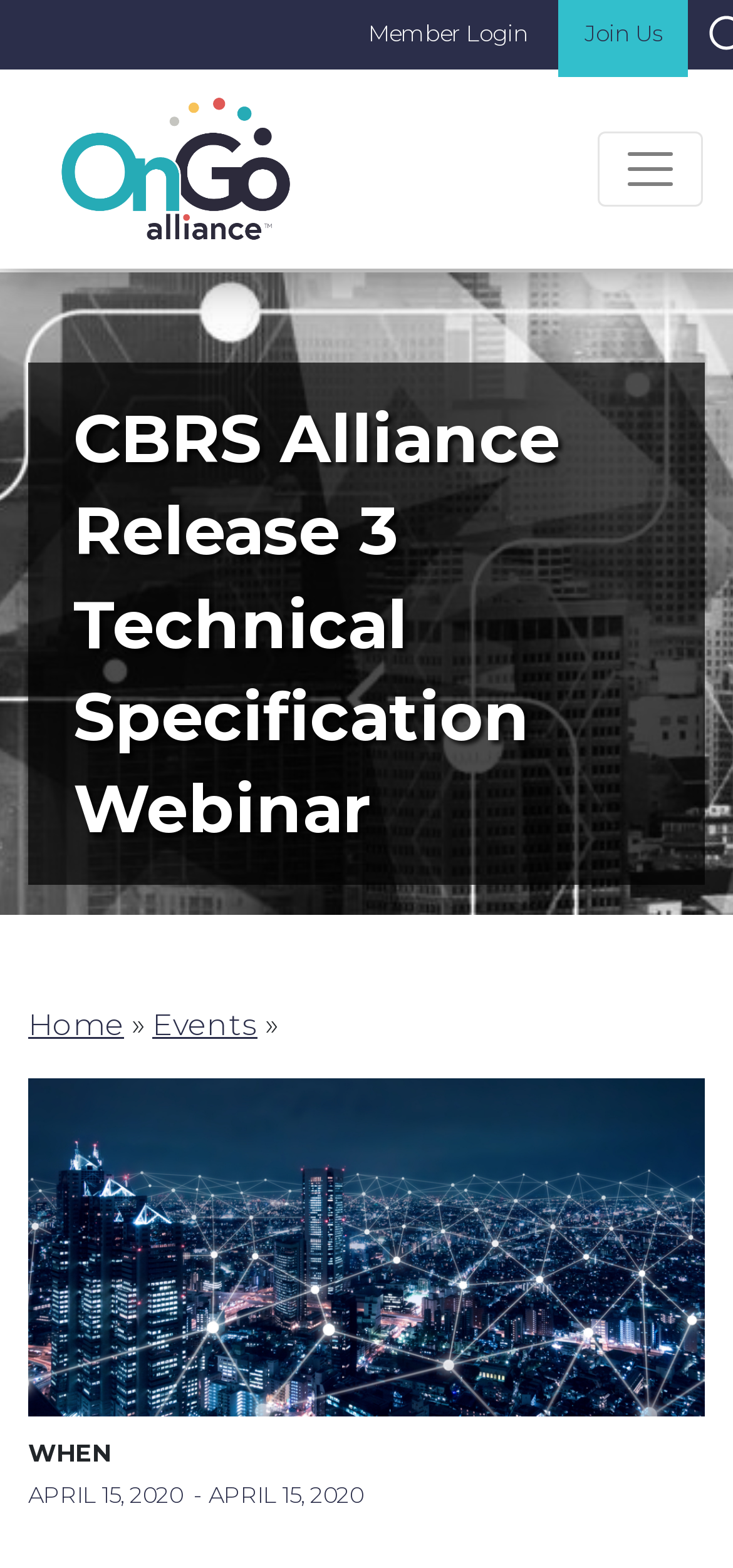Can you identify and provide the main heading of the webpage?

CBRS Alliance Release 3 Technical Specification Webinar